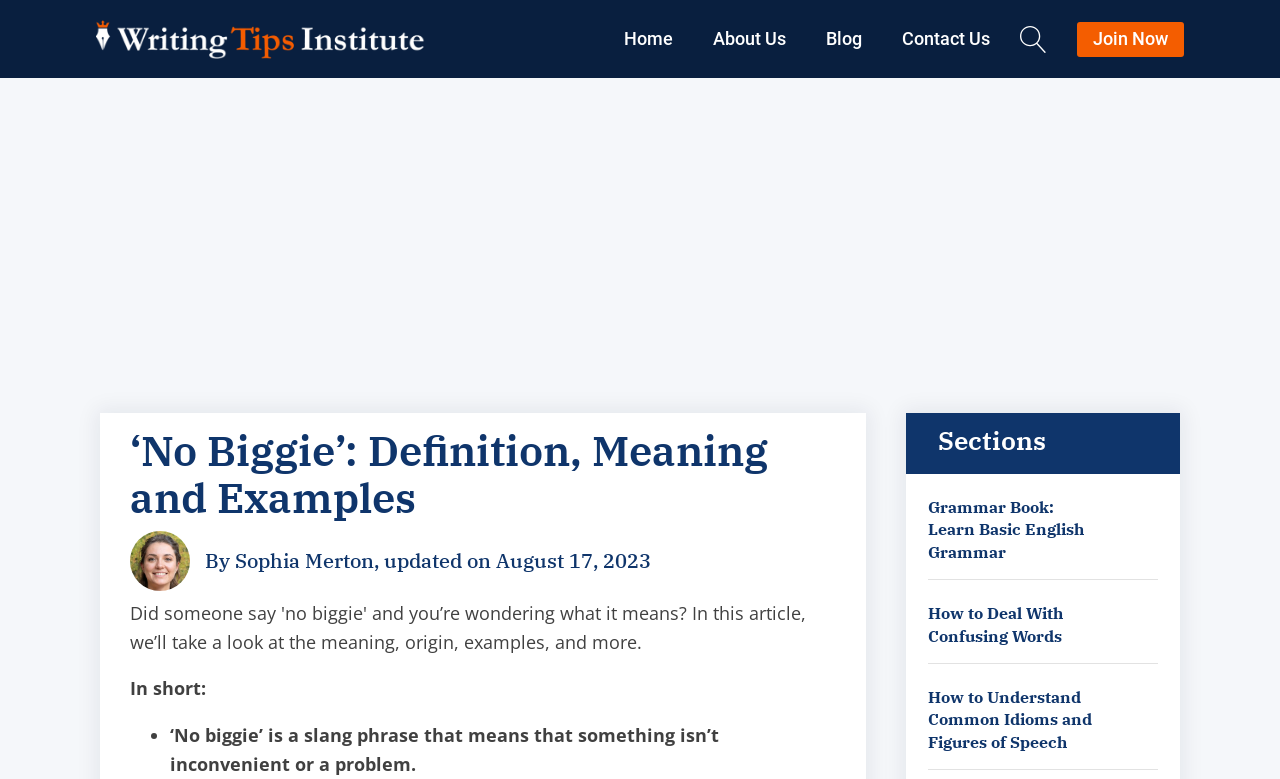Provide a brief response to the question below using one word or phrase:
How many navigation links are there at the top?

4